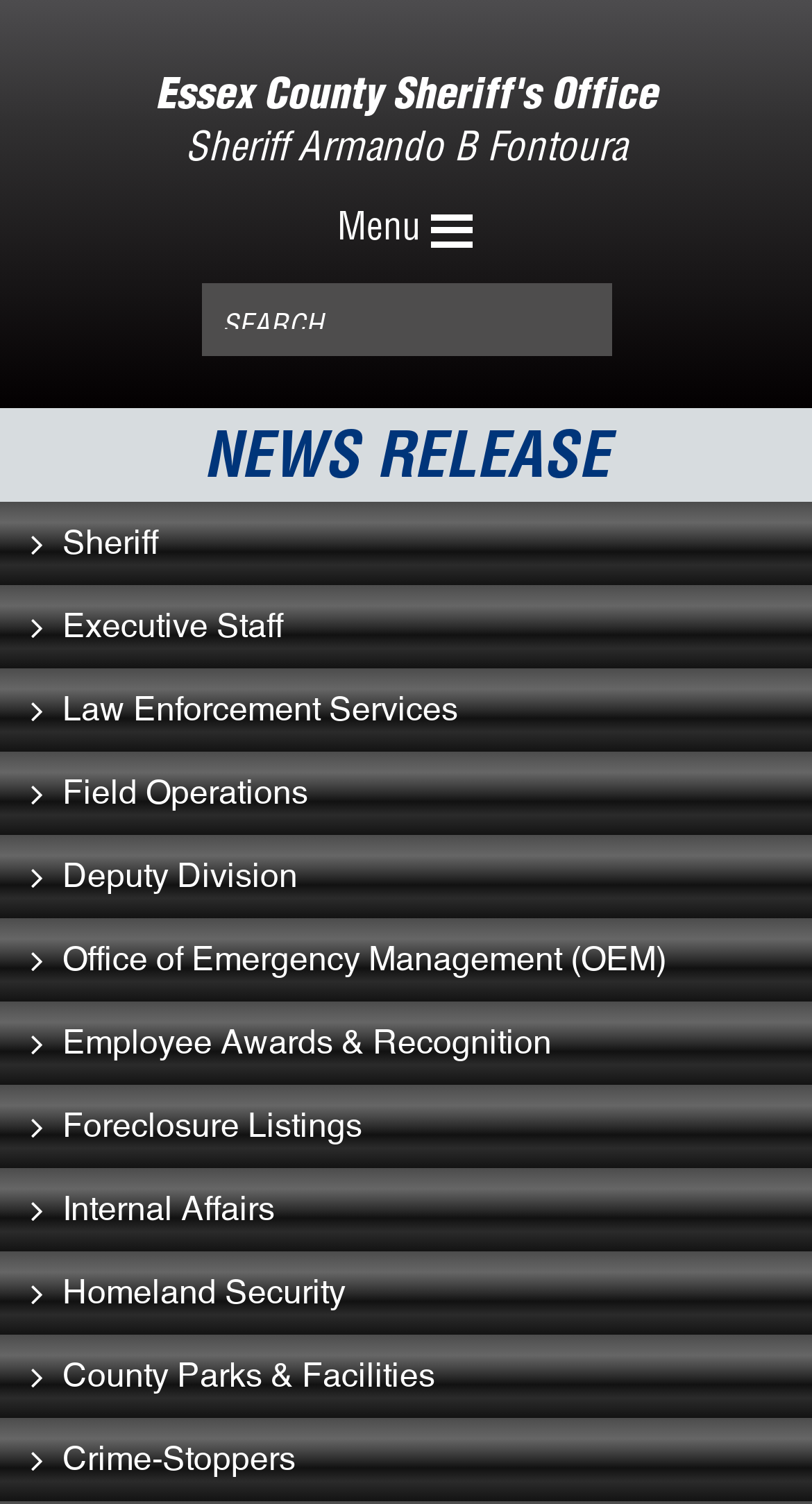Analyze the image and answer the question with as much detail as possible: 
Is the search box required?

I checked the properties of the search box and found that the 'required' attribute is set to 'False'.